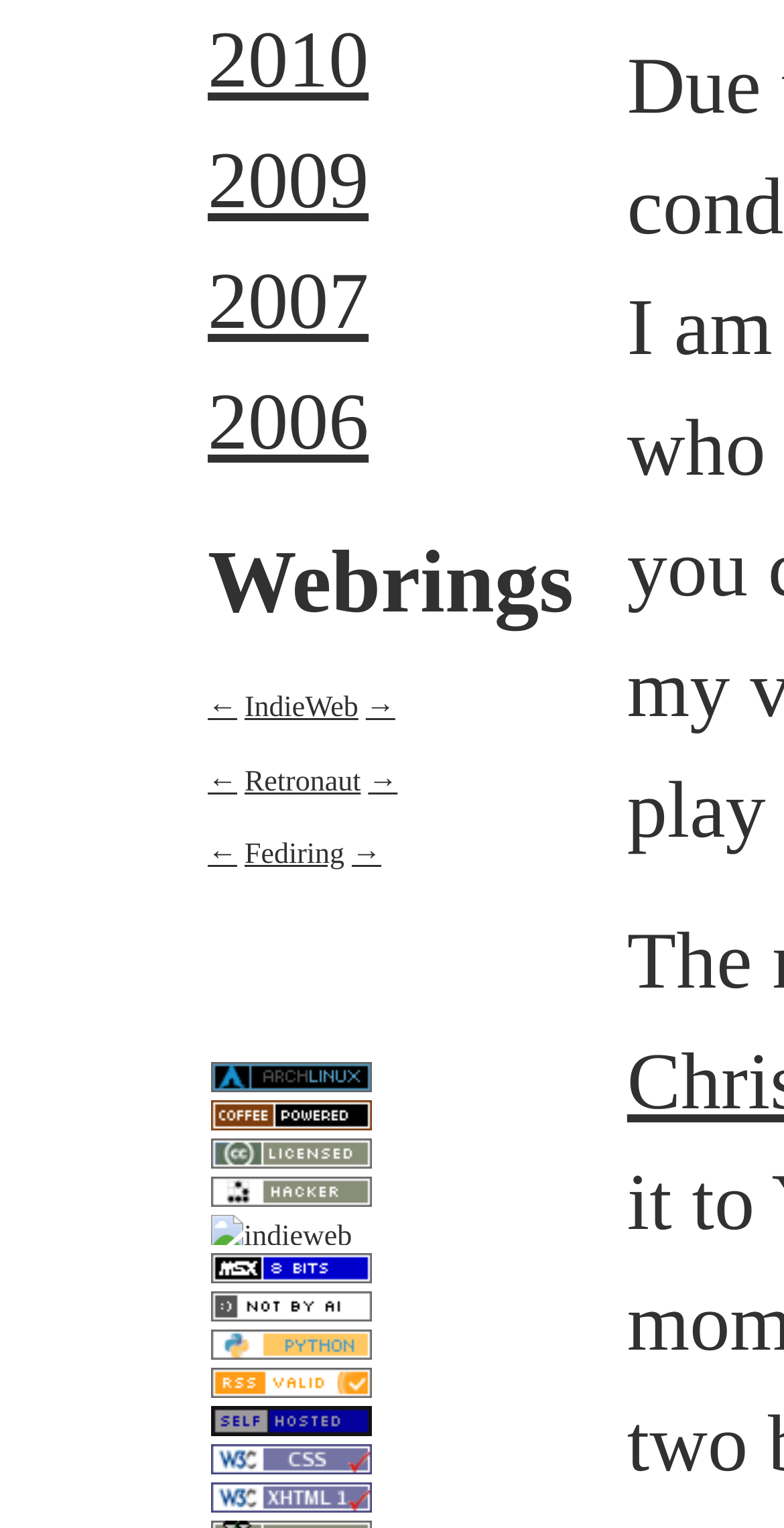Find the bounding box coordinates of the area to click in order to follow the instruction: "Read articles".

None